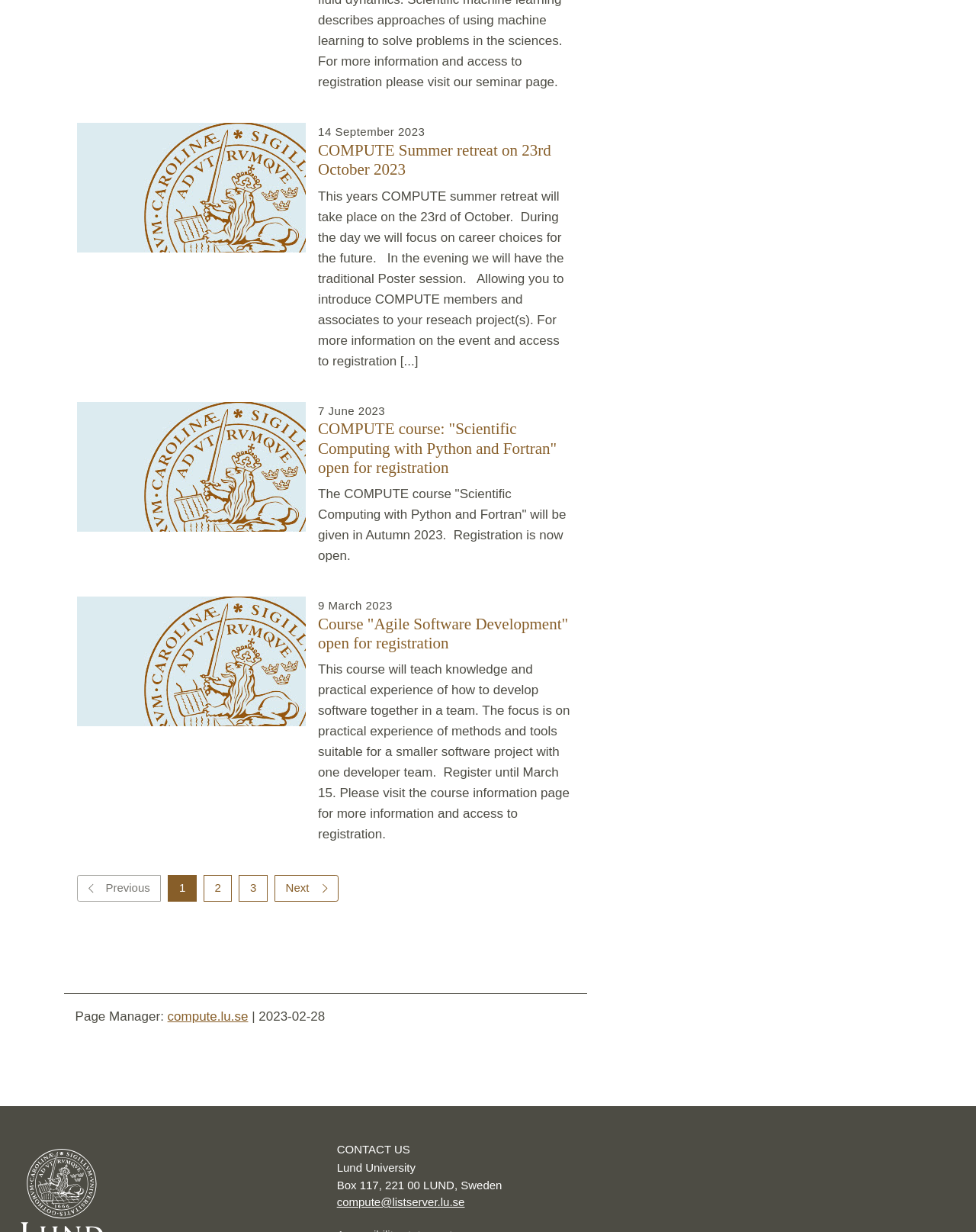Please determine the bounding box coordinates of the clickable area required to carry out the following instruction: "view course information for Scientific Computing with Python and Fortran". The coordinates must be four float numbers between 0 and 1, represented as [left, top, right, bottom].

[0.079, 0.326, 0.588, 0.459]